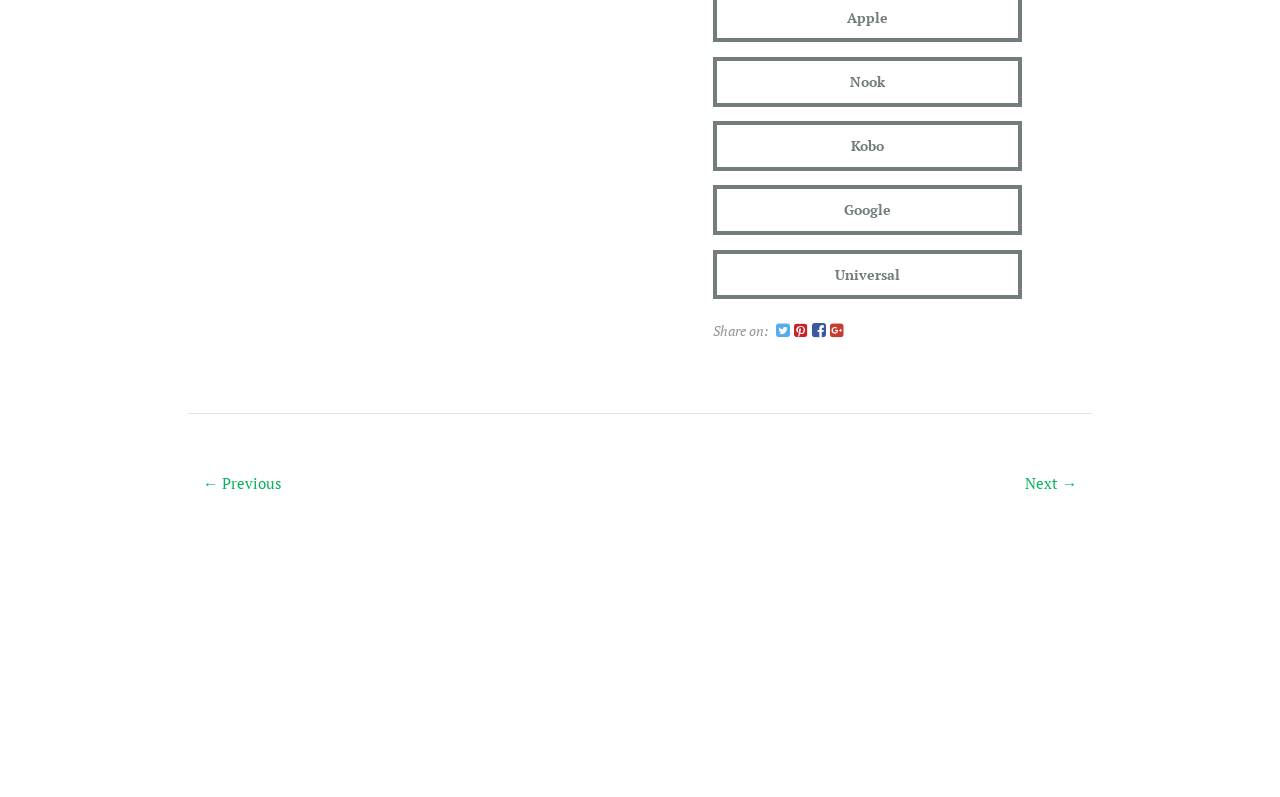Locate the bounding box coordinates of the element that should be clicked to fulfill the instruction: "Go to the next page".

[0.801, 0.594, 0.841, 0.619]